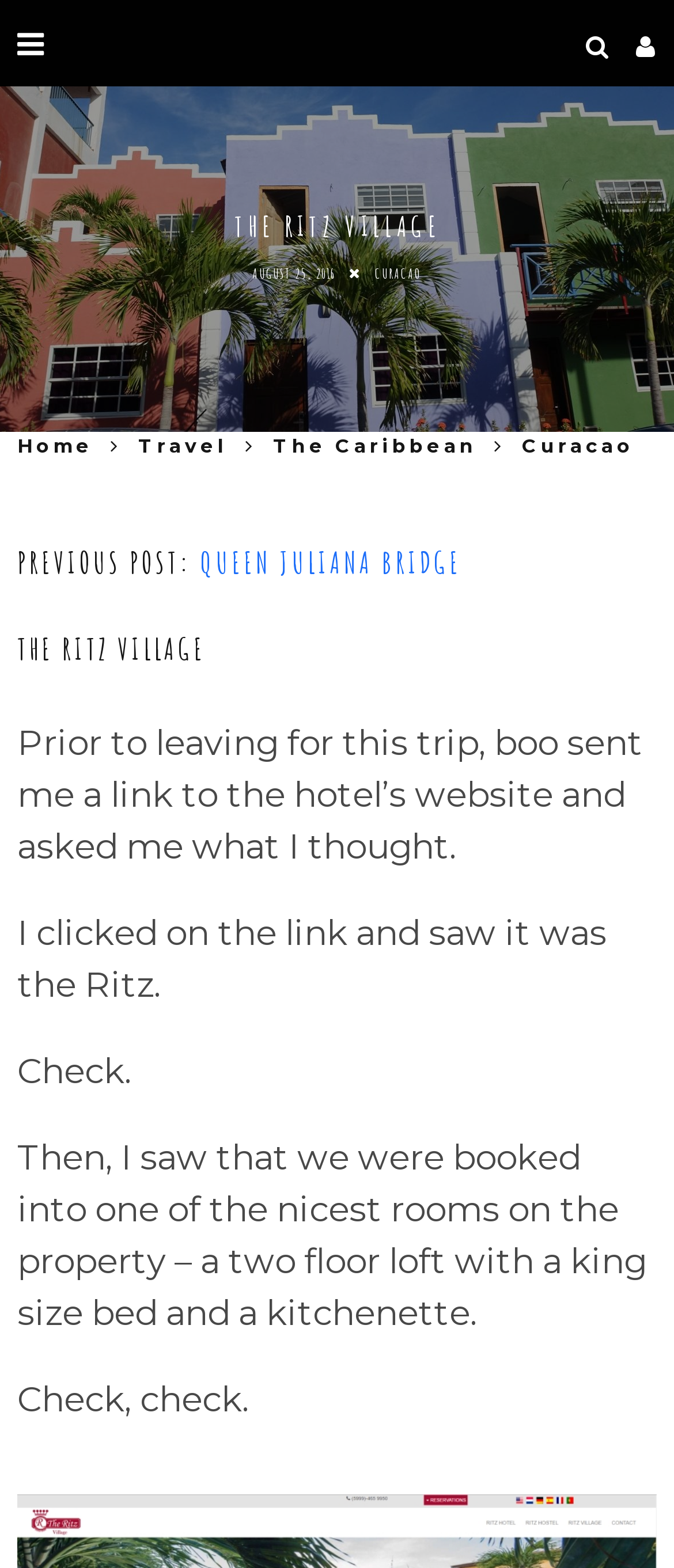Please determine the bounding box coordinates of the area that needs to be clicked to complete this task: 'Explore Curacao'. The coordinates must be four float numbers between 0 and 1, formatted as [left, top, right, bottom].

[0.774, 0.277, 0.941, 0.292]